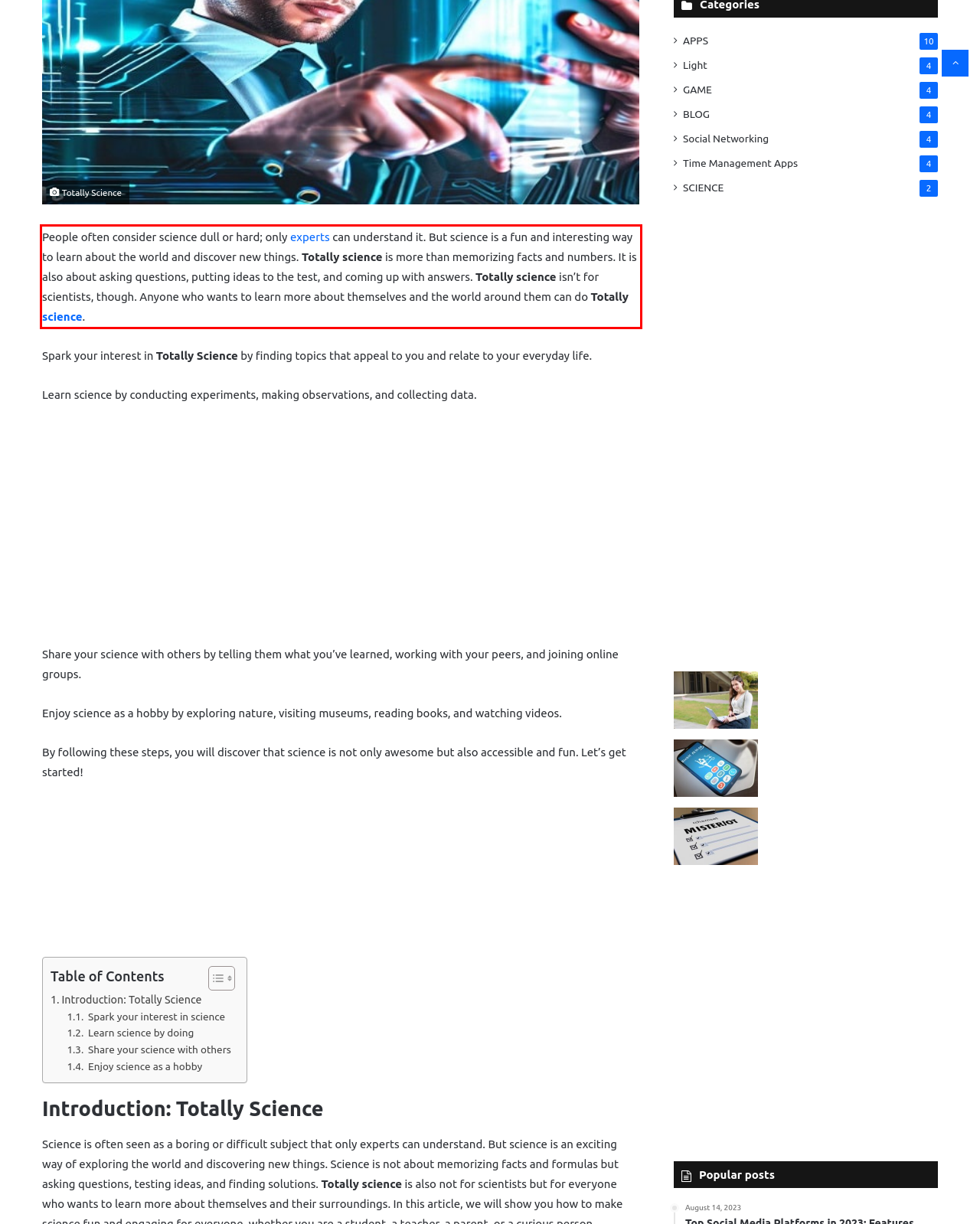Please extract the text content from the UI element enclosed by the red rectangle in the screenshot.

People often consider science dull or hard; only experts can understand it. But science is a fun and interesting way to learn about the world and discover new things. Totally science is more than memorizing facts and numbers. It is also about asking questions, putting ideas to the test, and coming up with answers. Totally science isn’t for scientists, though. Anyone who wants to learn more about themselves and the world around them can do Totally science.